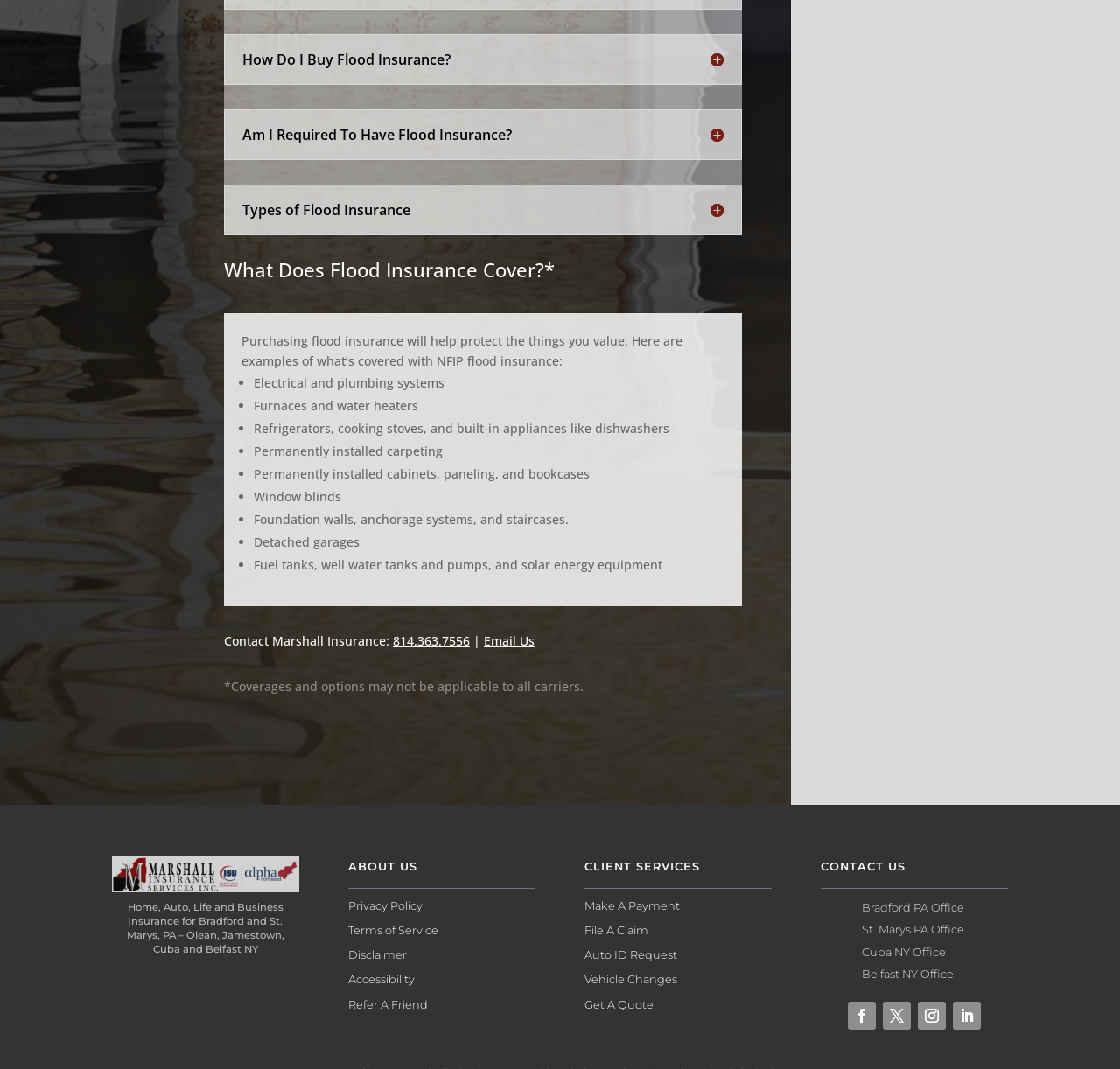Please identify the bounding box coordinates of where to click in order to follow the instruction: "Call 814.363.7556".

[0.351, 0.592, 0.42, 0.608]